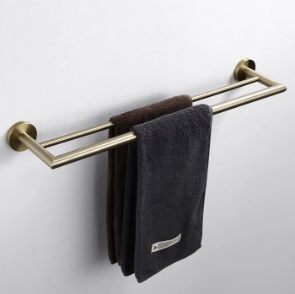Give a detailed explanation of what is happening in the image.

This image showcases a stylish Brushed Brass Towel Rail Double 1412BB. The towel holder is elegantly designed to offer both functionality and aesthetic appeal, featuring a sleek, modern finish that enhances any bathroom decor. Two plush towels are neatly hung from the rail—one in a deep chocolate brown and the other in a sophisticated dark gray—demonstrating its capacity to store and display towels conveniently. The mounting hardware is subtly integrated, ensuring a clean look against the wall. This towel rail is an excellent choice for those looking to upgrade their bathroom environment while maintaining practicality without needing to drill into the walls.